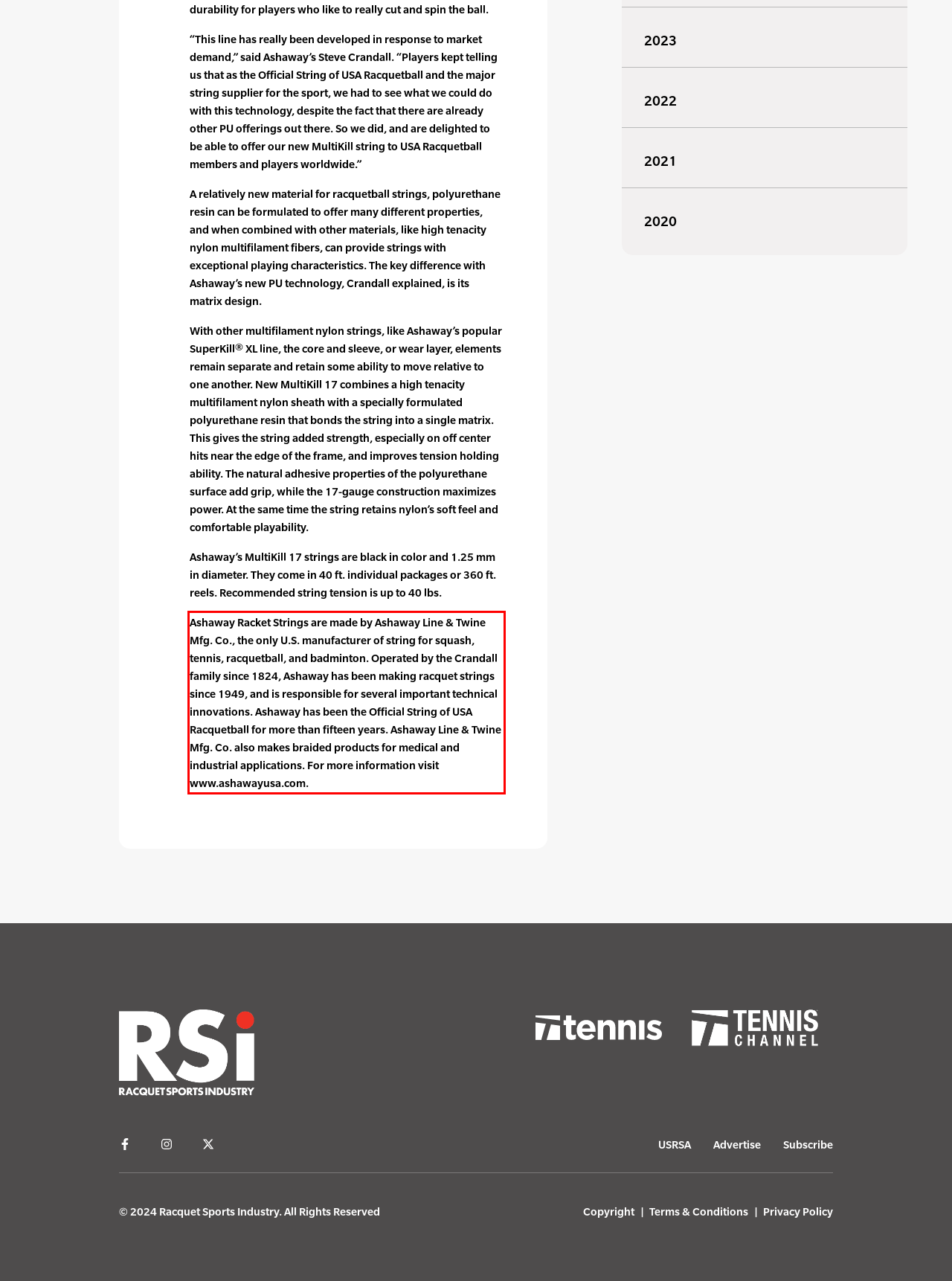Using the provided screenshot of a webpage, recognize and generate the text found within the red rectangle bounding box.

Ashaway Racket Strings are made by Ashaway Line & Twine Mfg. Co., the only U.S. manufacturer of string for squash, tennis, racquetball, and badminton. Operated by the Crandall family since 1824, Ashaway has been making racquet strings since 1949, and is responsible for several important technical innovations. Ashaway has been the Official String of USA Racquetball for more than fifteen years. Ashaway Line & Twine Mfg. Co. also makes braided products for medical and industrial applications. For more information visit www.ashawayusa.com.